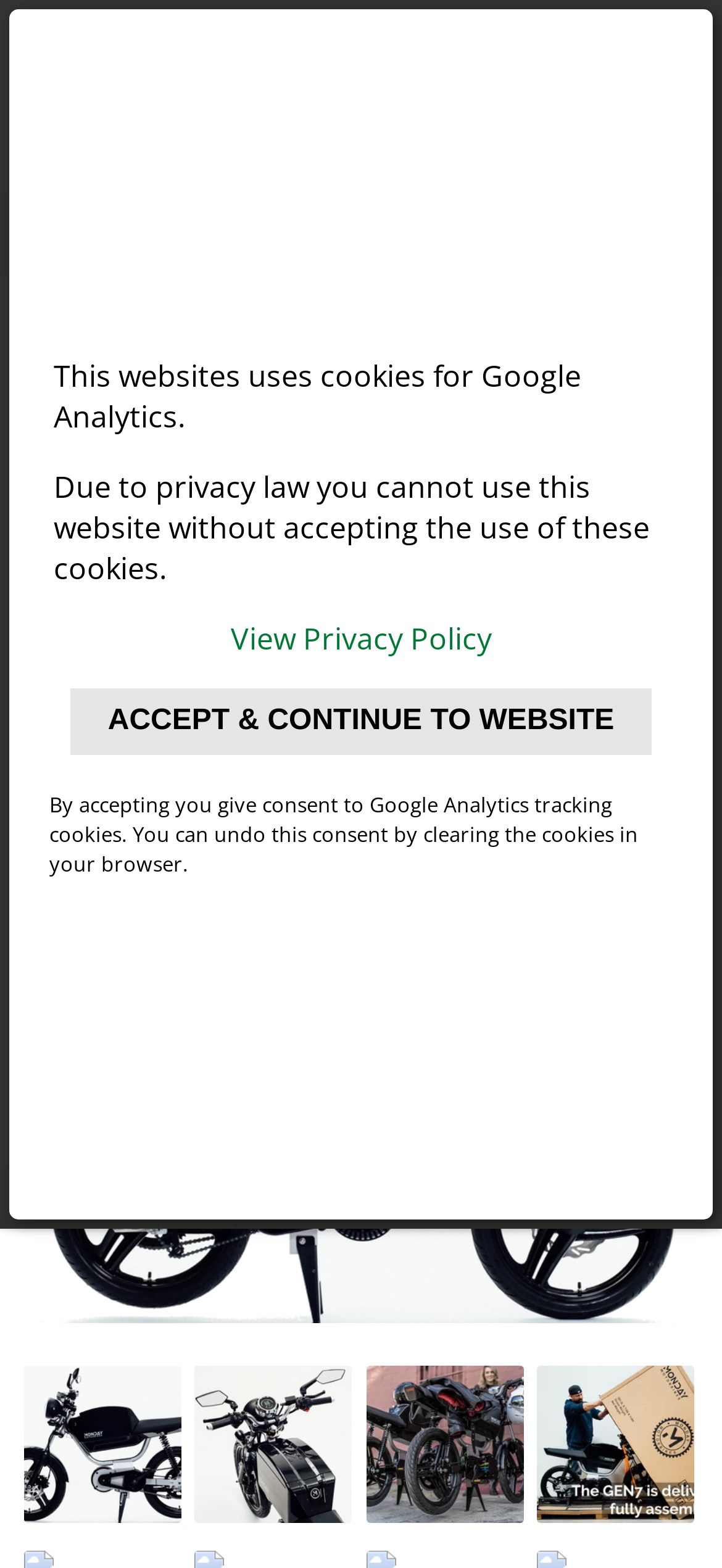Find and extract the text of the primary heading on the webpage.

Monday Motorbikes GEN7